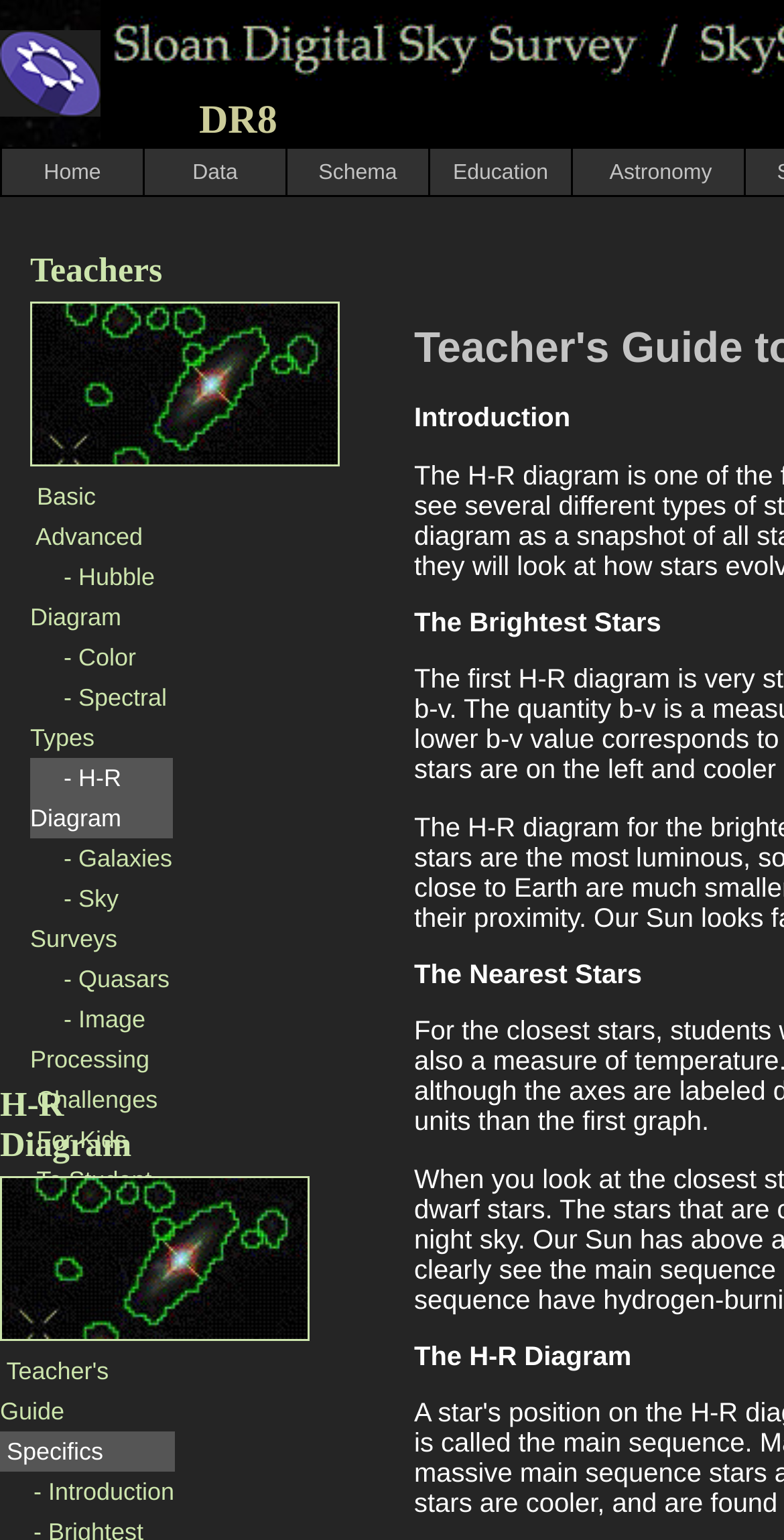Identify the coordinates of the bounding box for the element that must be clicked to accomplish the instruction: "Click the Home link".

[0.041, 0.104, 0.144, 0.119]